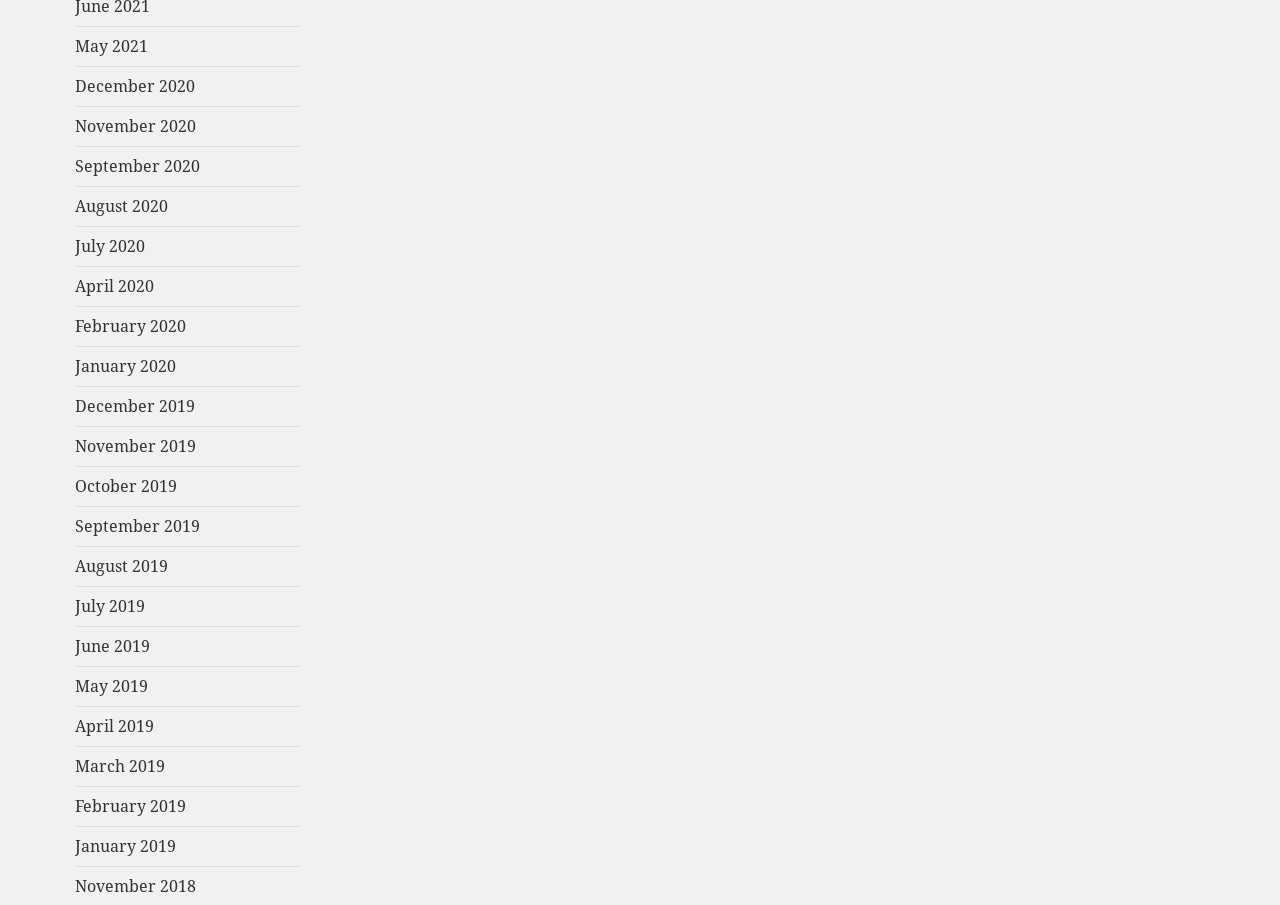Identify the bounding box coordinates of the clickable region to carry out the given instruction: "view May 2021".

[0.059, 0.039, 0.116, 0.063]